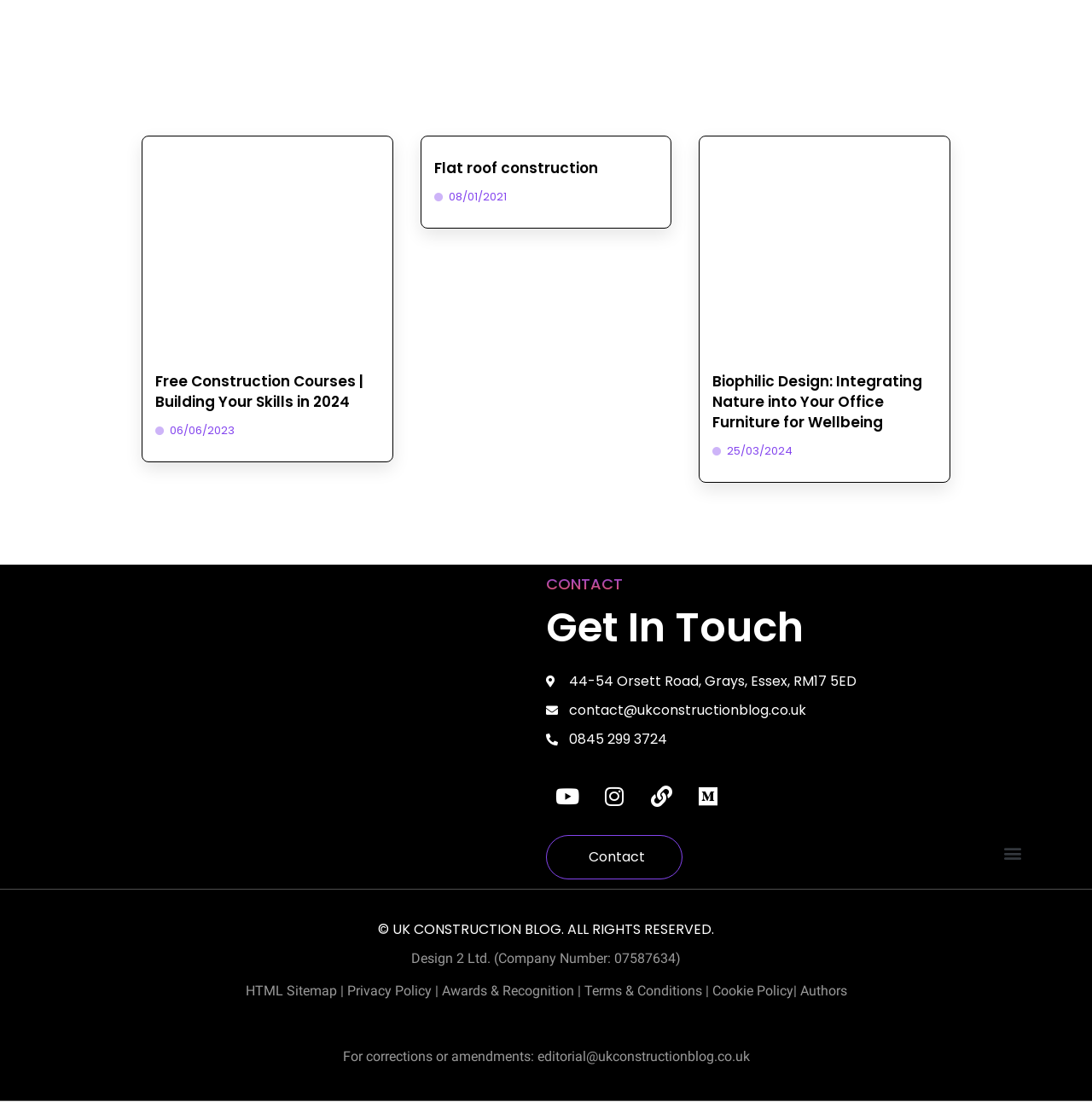Provide the bounding box coordinates of the area you need to click to execute the following instruction: "Click on the 'Free Construction Courses | Building Your Skills in 2024' link".

[0.142, 0.337, 0.333, 0.374]